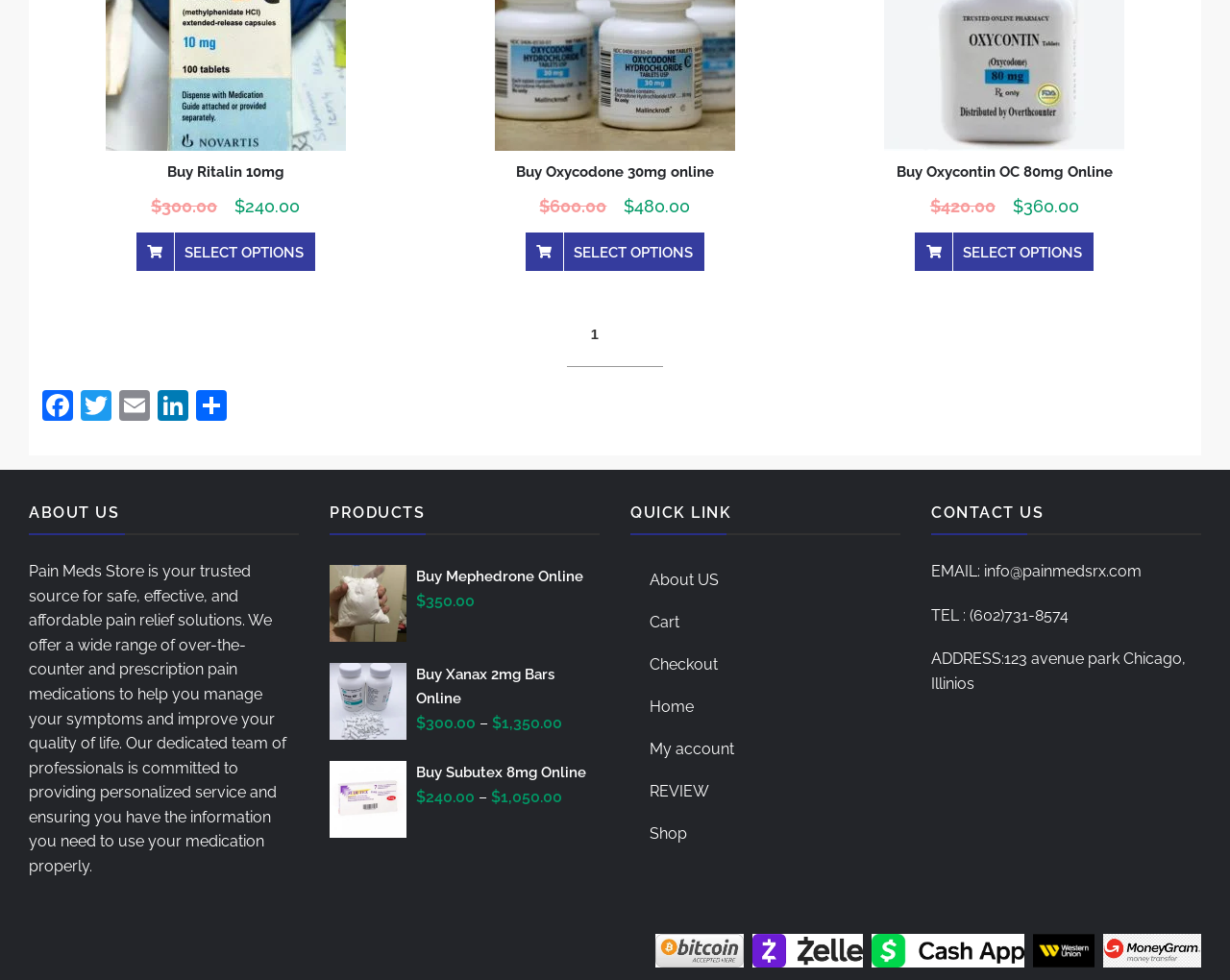What is the discounted price of Ritalin 10mg?
Based on the image, answer the question in a detailed manner.

The discounted price of Ritalin 10mg can be found by looking at the 'Discounted price:' label next to the original price of $300.00, which is $240.00.